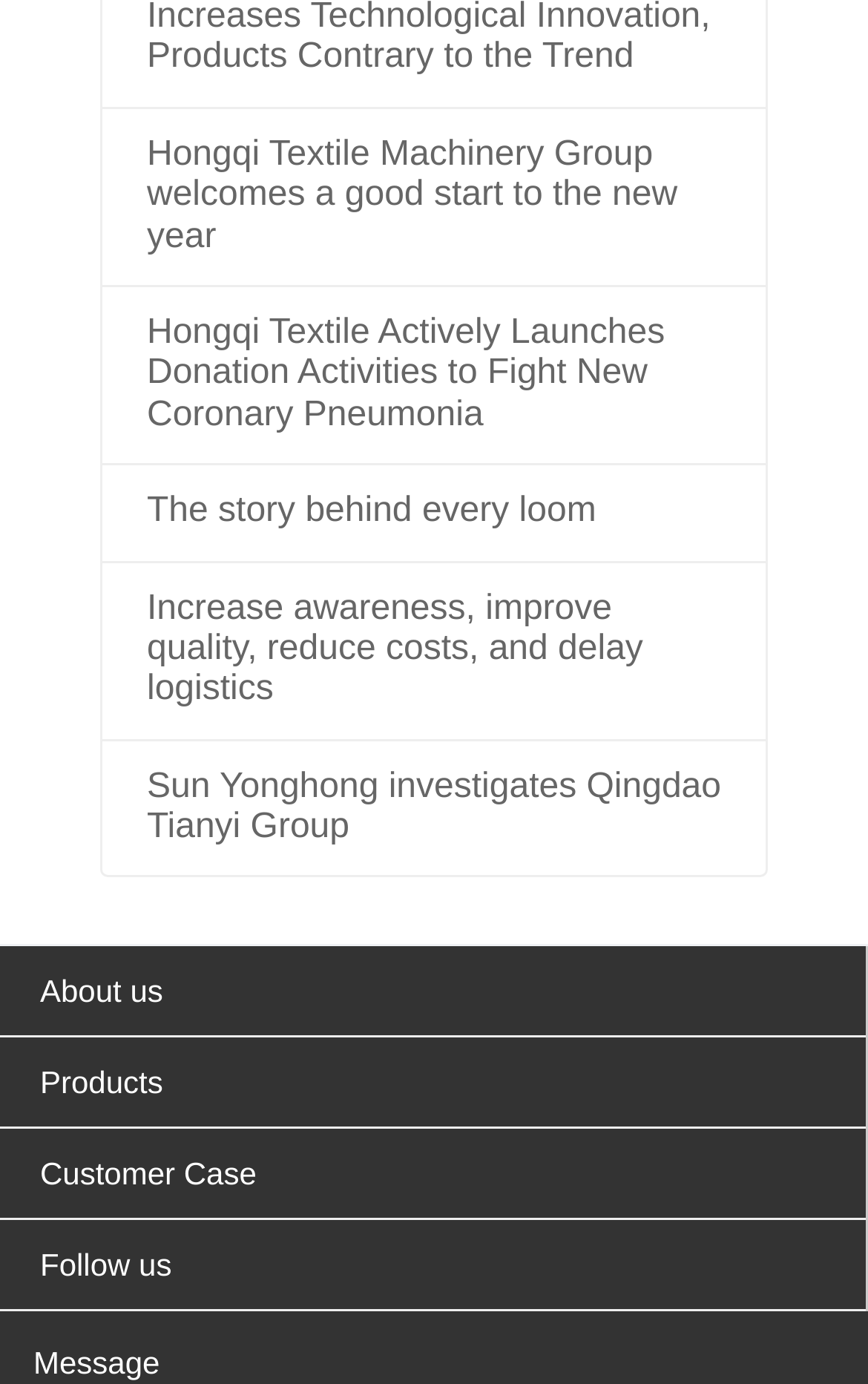Select the bounding box coordinates of the element I need to click to carry out the following instruction: "Learn about the company's products".

[0.0, 0.75, 0.997, 0.815]